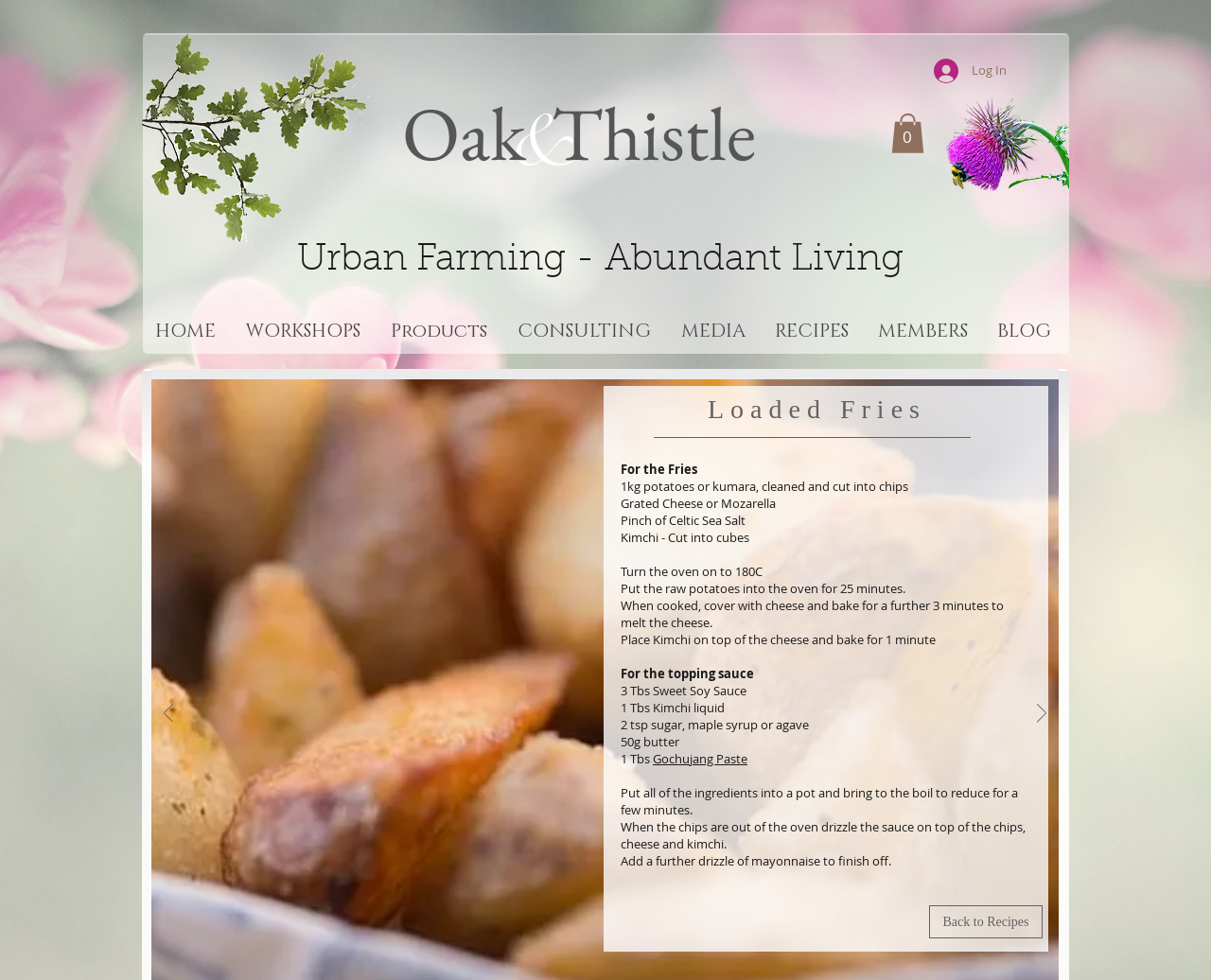Please provide a comprehensive answer to the question based on the screenshot: What is the temperature for baking the potatoes?

I found the answer by reading the instructions, which state 'Turn the oven on to 180C'.